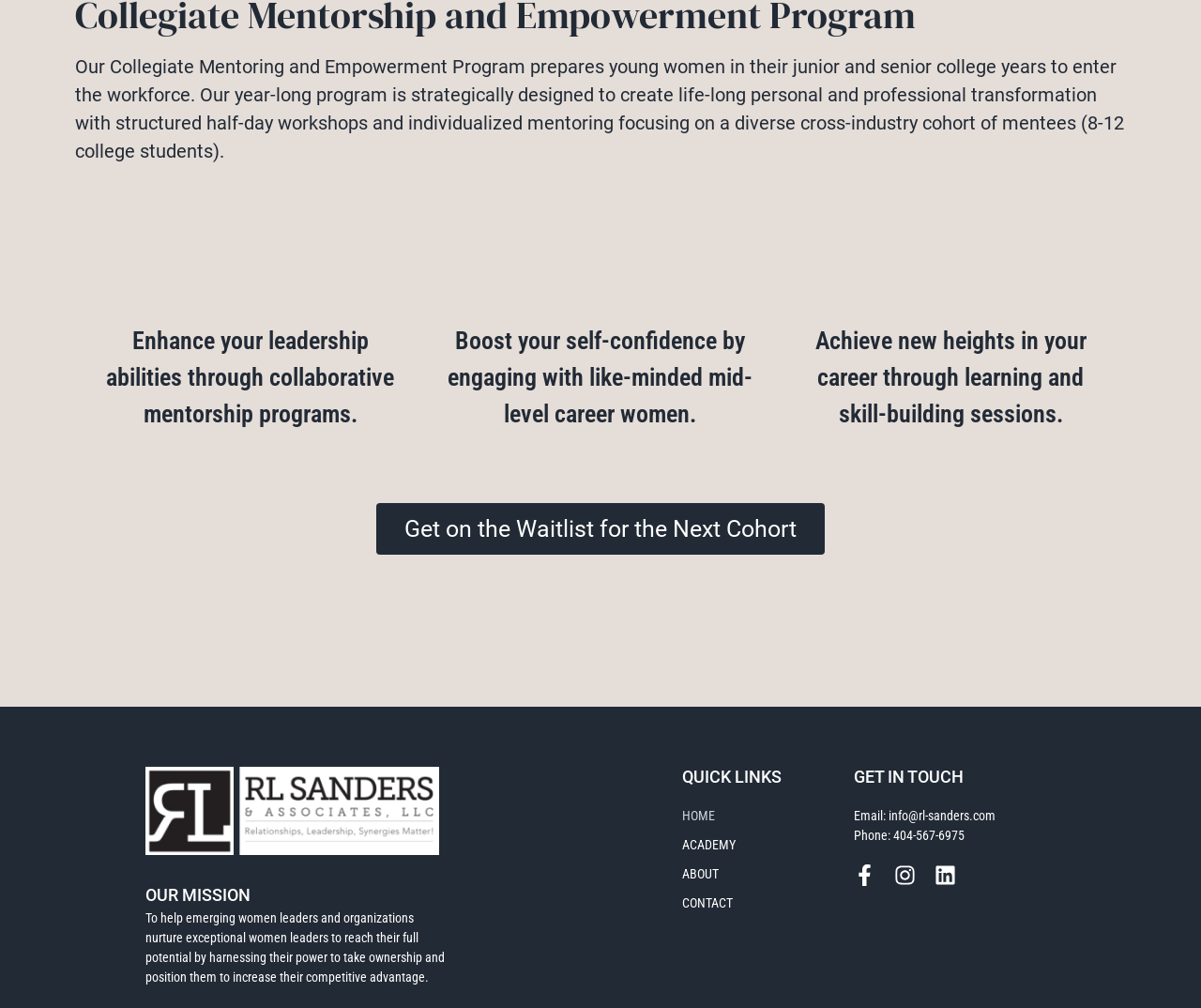Find the bounding box coordinates of the clickable element required to execute the following instruction: "Get on the waitlist for the next cohort". Provide the coordinates as four float numbers between 0 and 1, i.e., [left, top, right, bottom].

[0.313, 0.499, 0.687, 0.55]